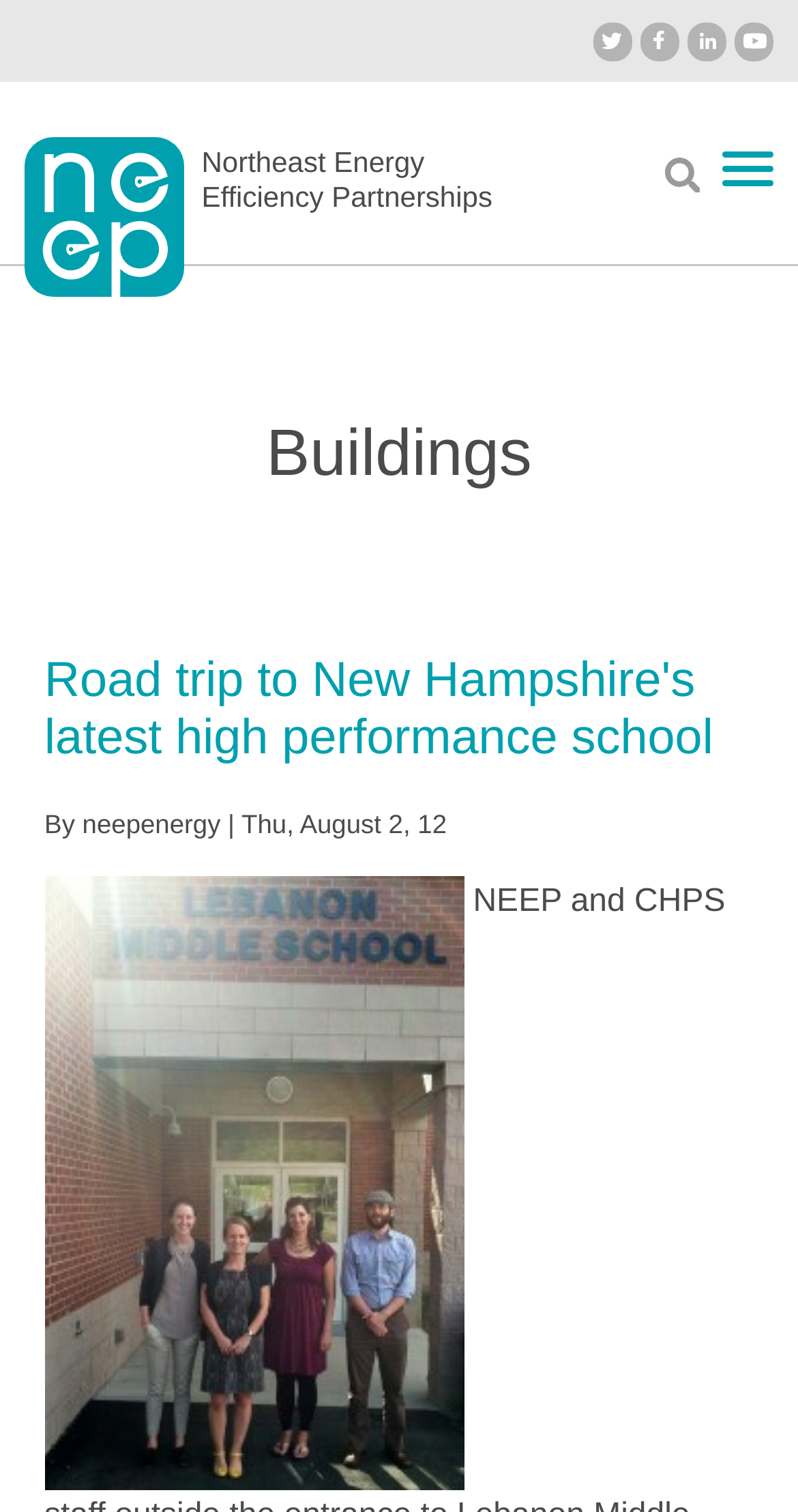Indicate the bounding box coordinates of the element that needs to be clicked to satisfy the following instruction: "Go to the 'ABOUT' page". The coordinates should be four float numbers between 0 and 1, i.e., [left, top, right, bottom].

[0.47, 0.081, 0.815, 0.193]